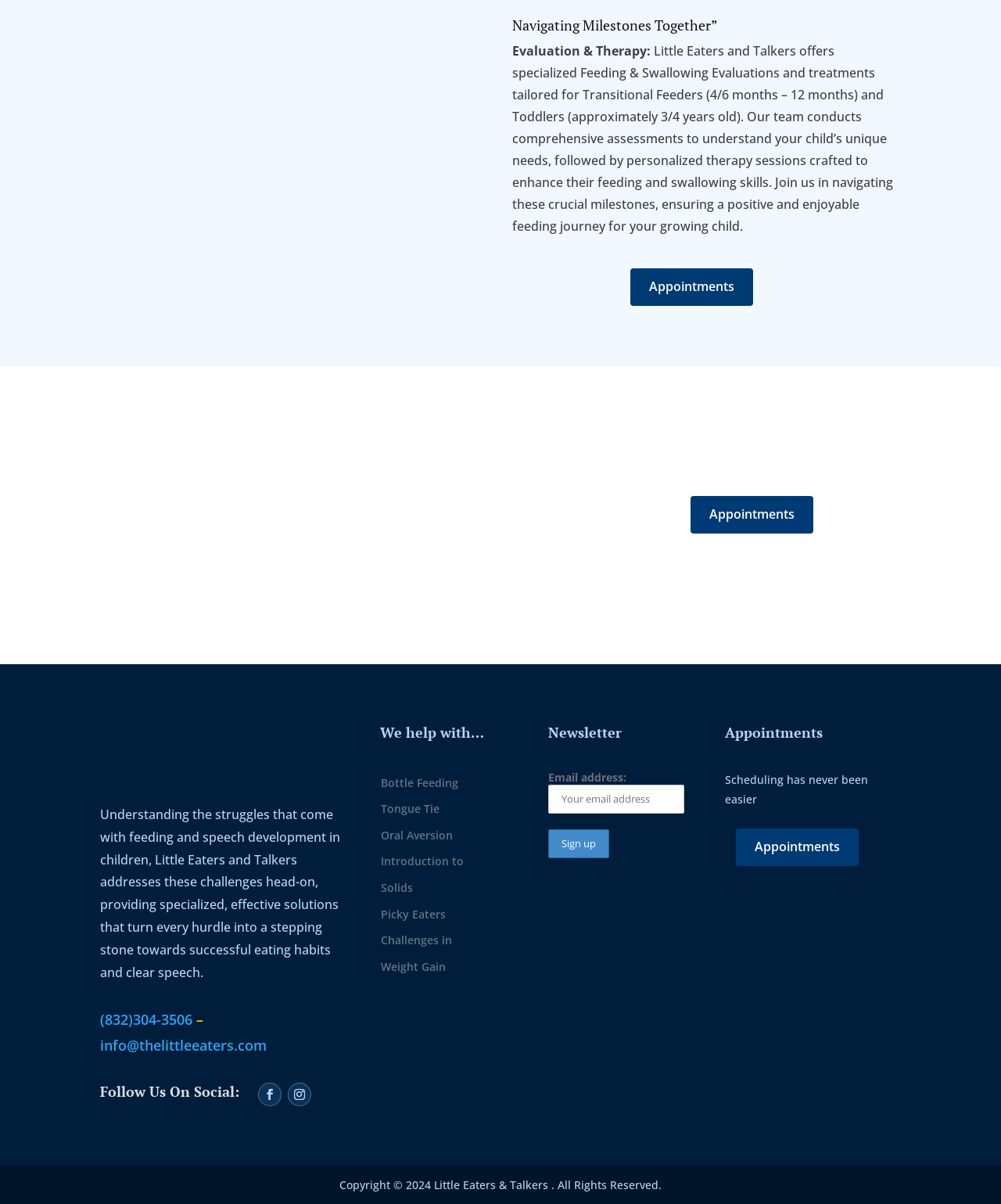Identify the bounding box coordinates necessary to click and complete the given instruction: "Enter email address to sign up for the newsletter".

[0.548, 0.652, 0.684, 0.676]